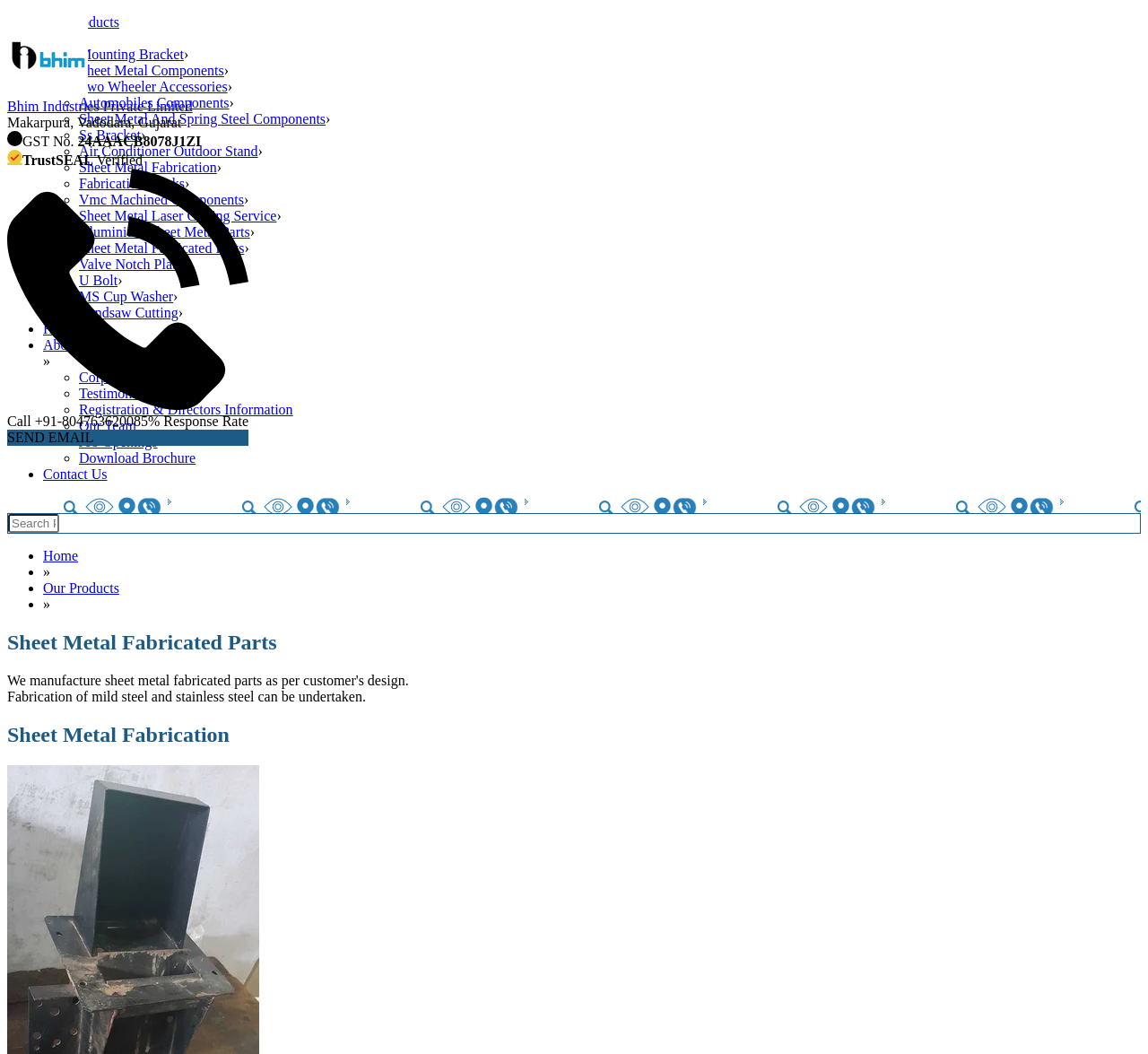Highlight the bounding box coordinates of the element you need to click to perform the following instruction: "Send an email."

[0.006, 0.408, 0.082, 0.422]